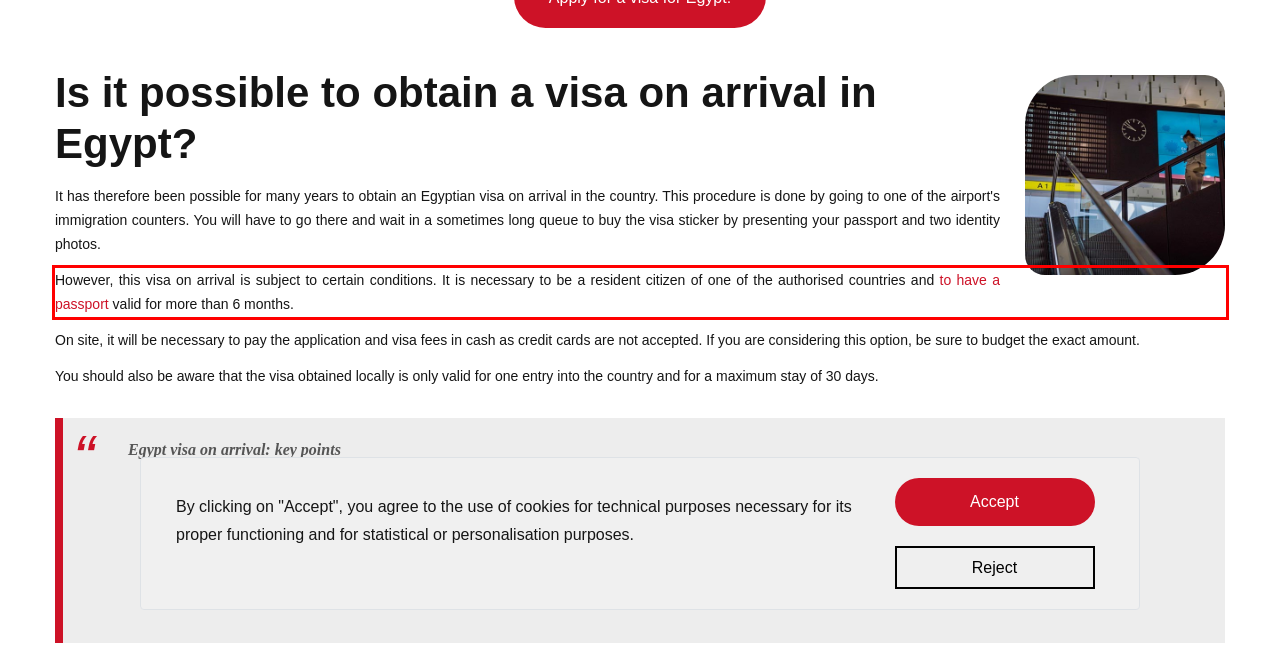Observe the screenshot of the webpage, locate the red bounding box, and extract the text content within it.

However, this visa on arrival is subject to certain conditions. It is necessary to be a resident citizen of one of the authorised countries and to have a passport valid for more than 6 months.